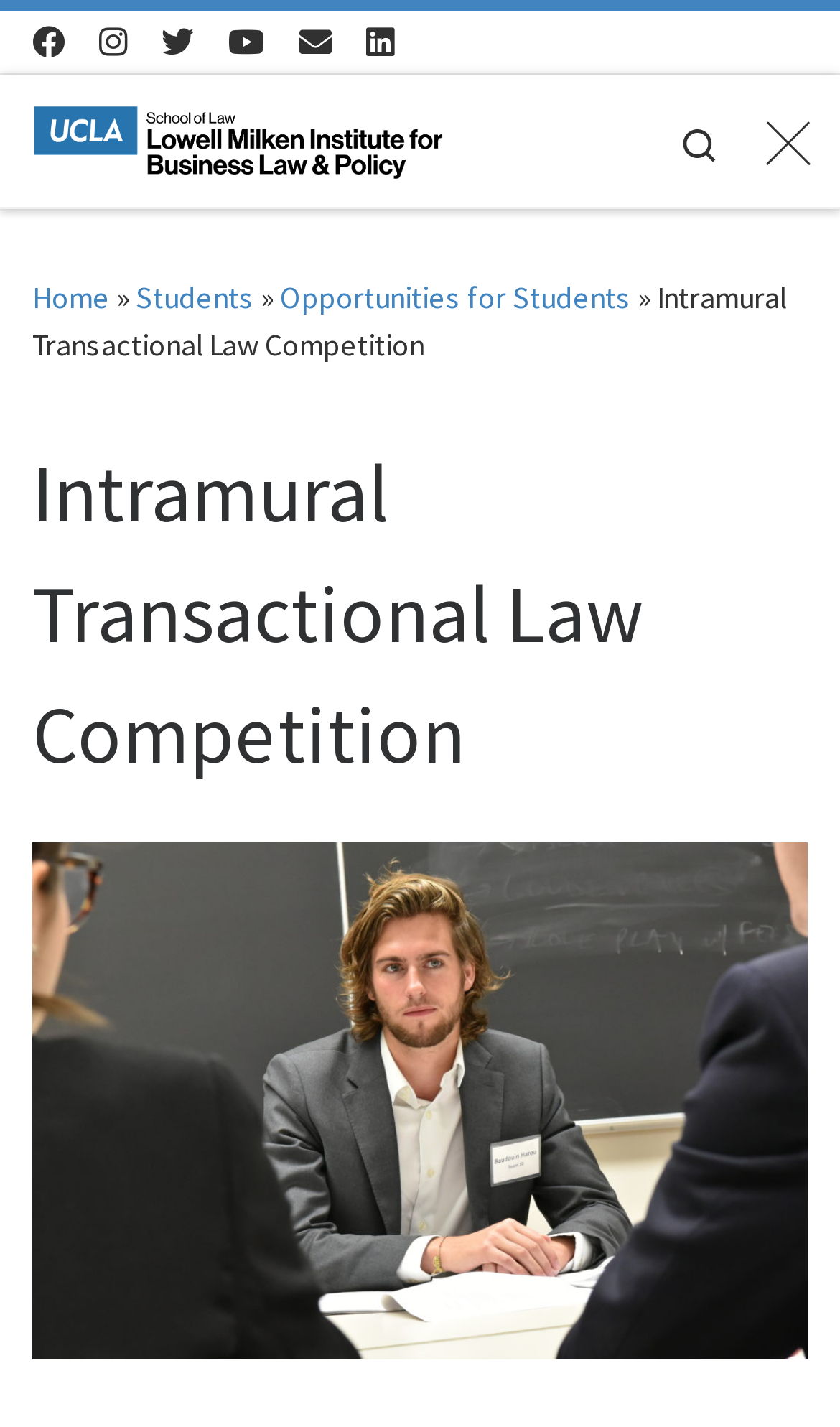What is the text of the main heading on the webpage? Analyze the screenshot and reply with just one word or a short phrase.

Intramural Transactional Law Competition